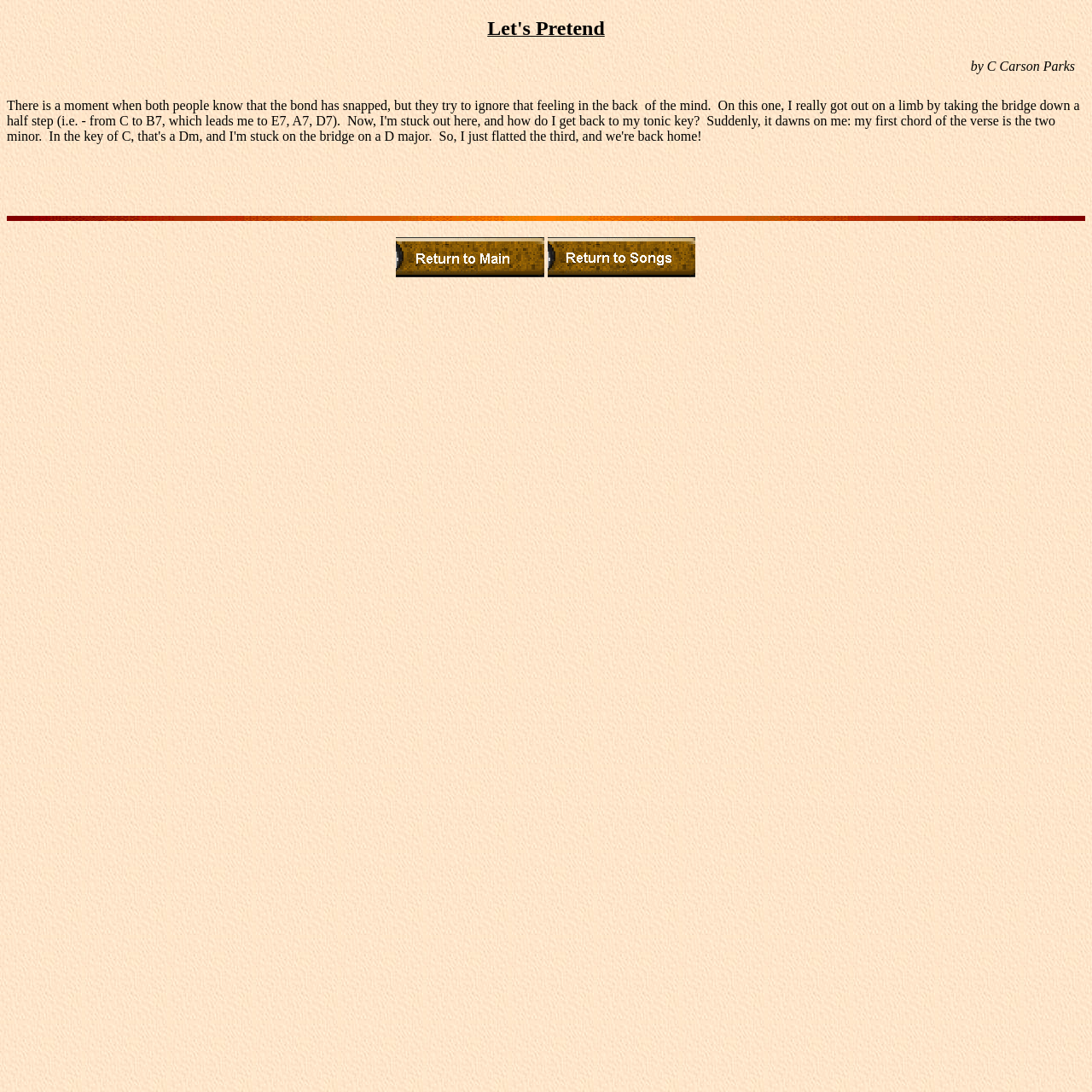Provide a brief response in the form of a single word or phrase:
How many images are on the webpage?

3